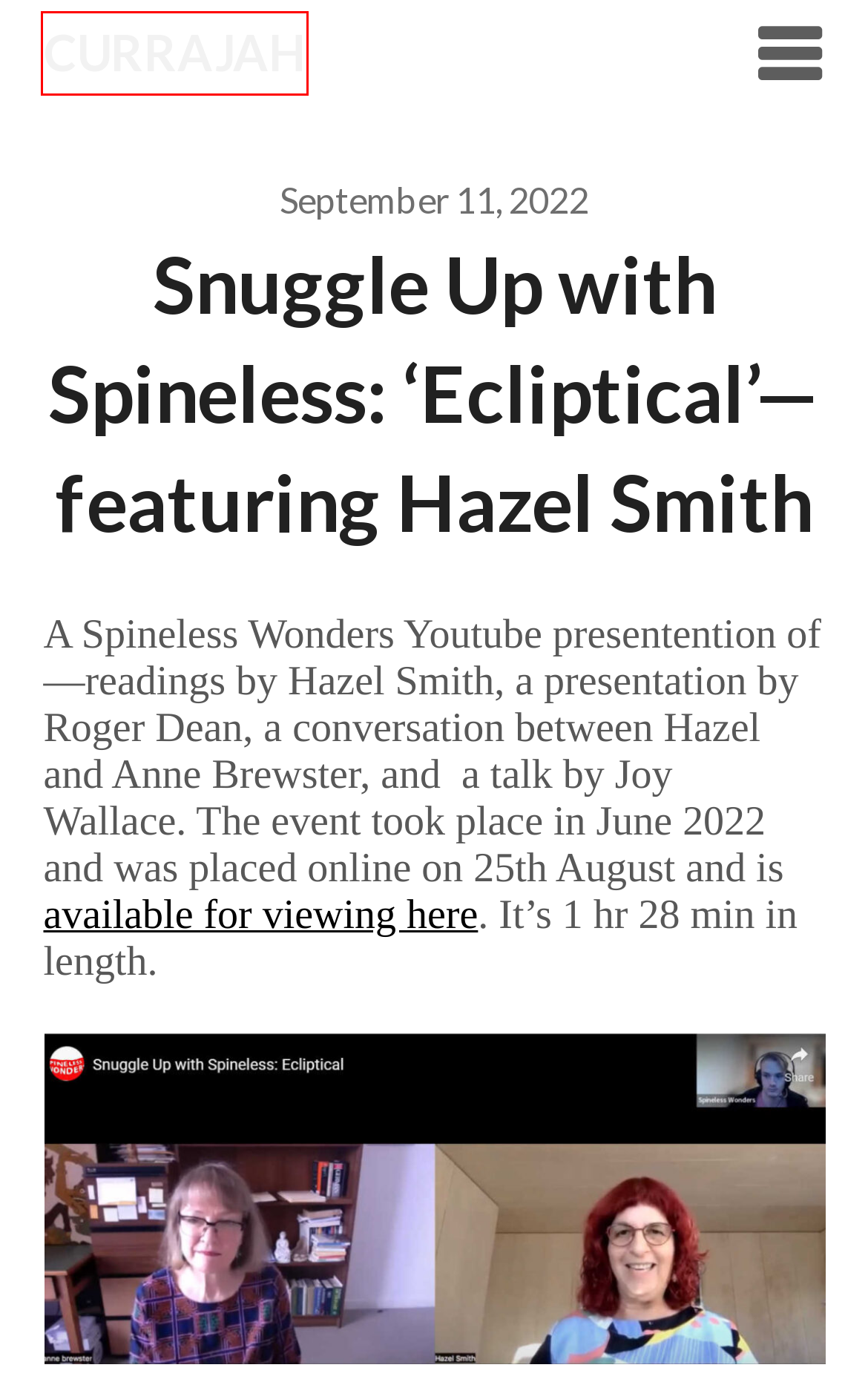Review the webpage screenshot provided, noting the red bounding box around a UI element. Choose the description that best matches the new webpage after clicking the element within the bounding box. The following are the options:
A. Williams, Lucy | CURRAJAH
B. children's books | CURRAJAH
C. Woorilla Poetry Prize | CURRAJAH
D. Otoliths | CURRAJAH
E. Kessler, Deirdre | CURRAJAH
F. CURRAJAH |
G. Vale | CURRAJAH
H. Didion, Joan | CURRAJAH

F